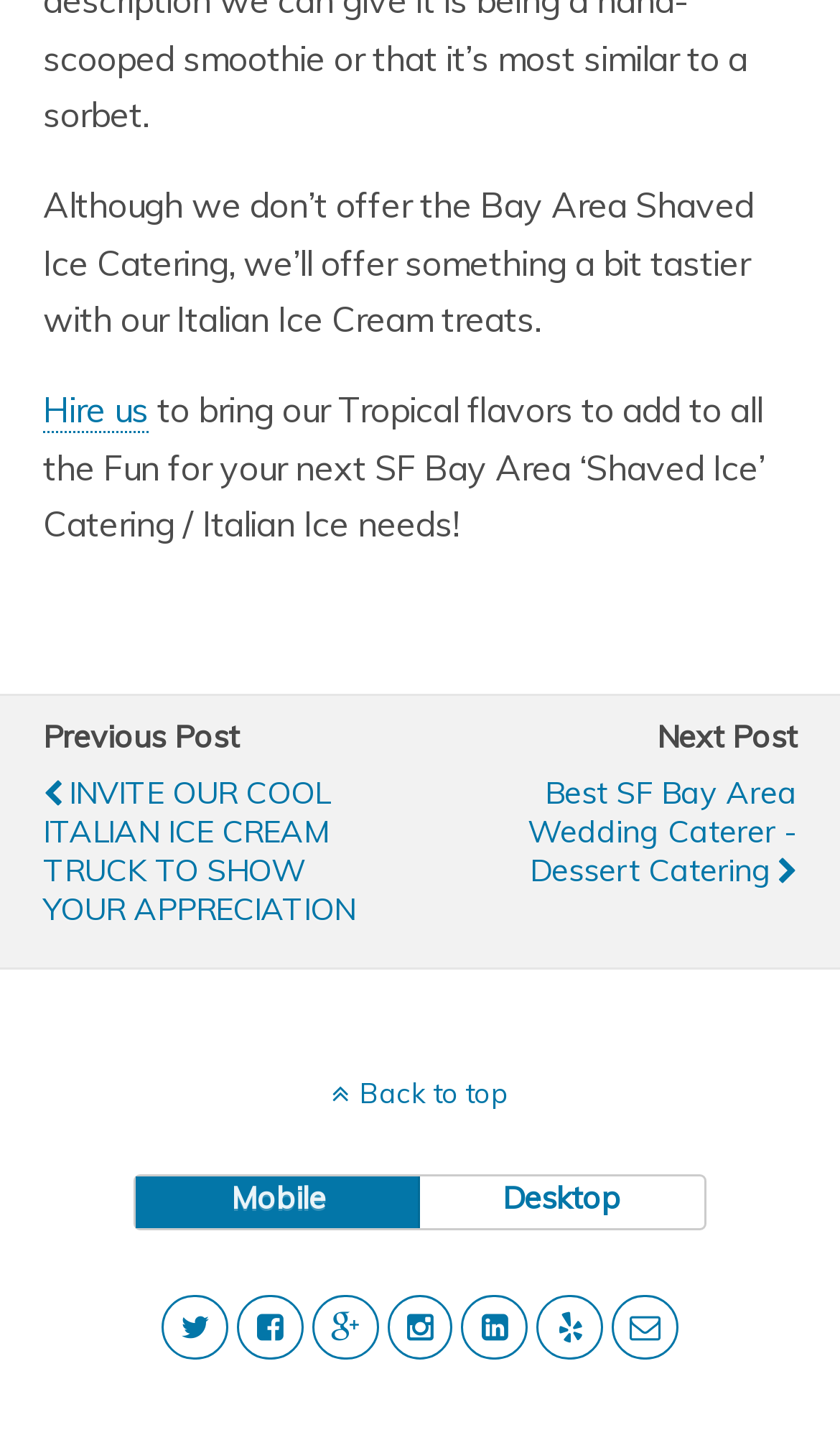Please provide a one-word or phrase answer to the question: 
How many navigation links are at the bottom of the page?

7